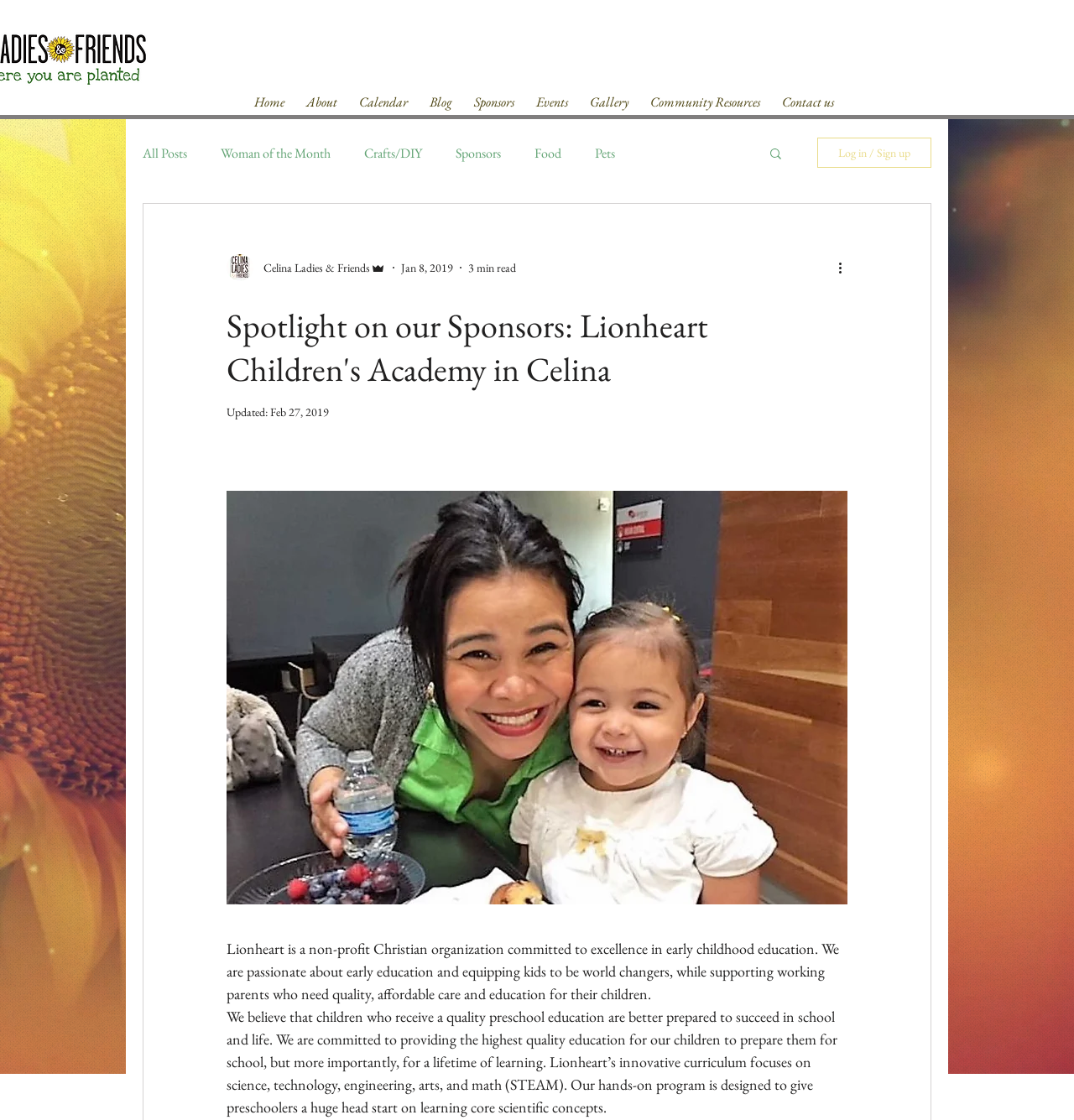Extract the top-level heading from the webpage and provide its text.

Spotlight on our Sponsors: Lionheart Children's Academy in Celina